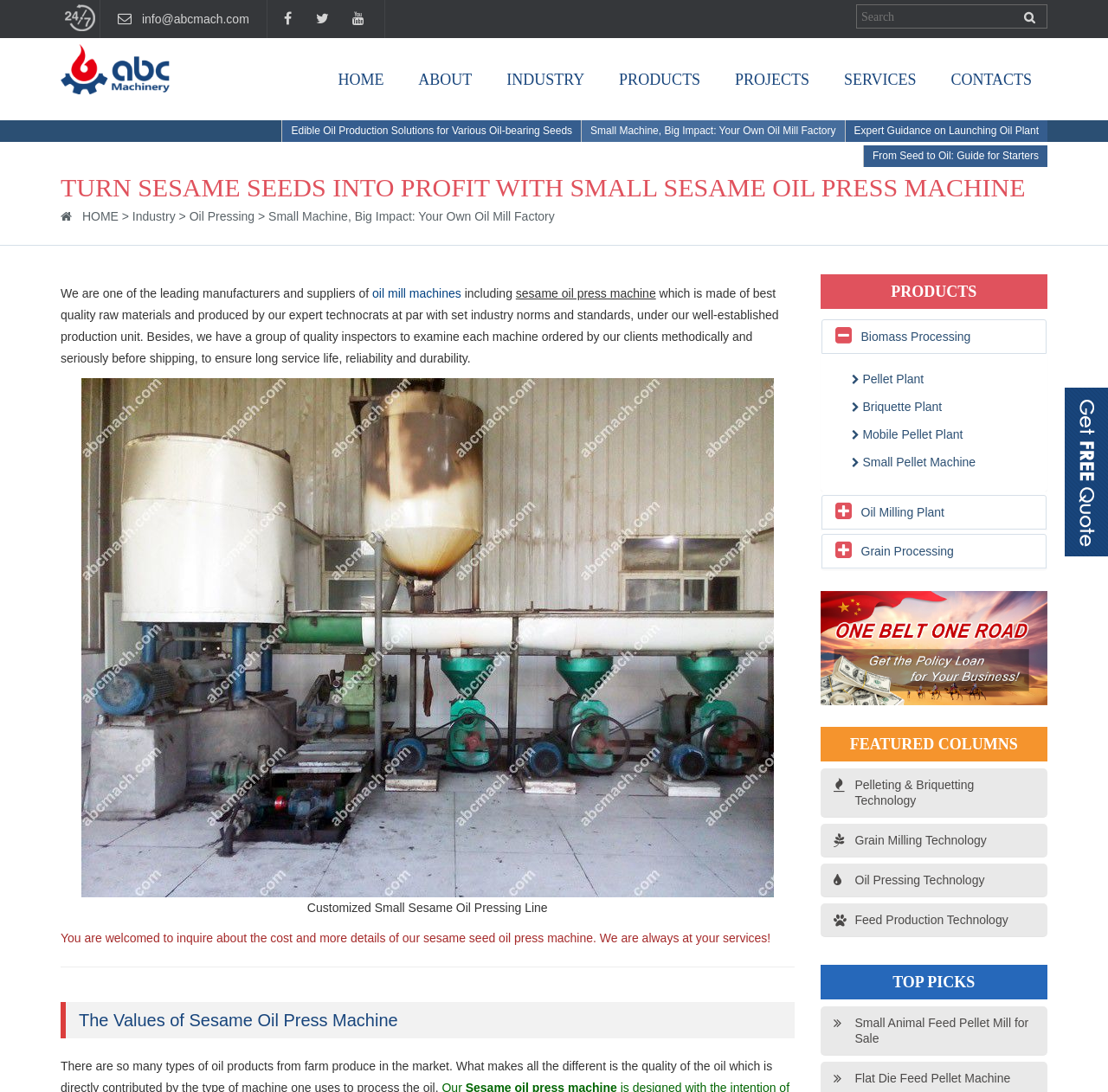Provide an in-depth caption for the webpage.

This webpage appears to be a business website, specifically a manufacturer and supplier of sesame oil press machines. At the top of the page, there is a logo and a navigation menu with links to various sections of the website, including "HOME", "ABOUT", "INDUSTRY", "PRODUCTS", "PROJECTS", "SERVICES", and "CONTACTS". 

Below the navigation menu, there is a prominent heading that reads "TURN SESAME SEEDS INTO PROFIT WITH SMALL SESAME OIL PRESS MACHINE". This is followed by a brief introduction to the company, stating that they are a leading manufacturer and supplier of oil mill machines, including sesame oil press machines, which are made of high-quality raw materials and produced by expert technocrats.

To the right of the introduction, there is an image, and below it, there are several links to related articles, including "Edible Oil Production Solutions for Various Oil-bearing Seeds", "Small Machine, Big Impact: Your Own Oil Mill Factory", and "Expert Guidance on Launching Oil Plant".

Further down the page, there is a section highlighting the values of sesame oil press machines, followed by a tab list with options for "Biomass Processing", "Oil Milling Plant", and "Grain Processing". Each tab has a dropdown menu with links to related products or services.

The page also features a section titled "FEATURED COLUMNS" with links to articles on various topics, including pelleting and briquetting technology, grain milling technology, oil pressing technology, and feed production technology. Below this, there is a section titled "TOP PICKS" with links to popular products, including a small animal feed pellet mill for sale.

Throughout the page, there are several images and icons, including social media icons and a search bar at the top right corner. The overall layout is organized and easy to navigate, with clear headings and concise text.